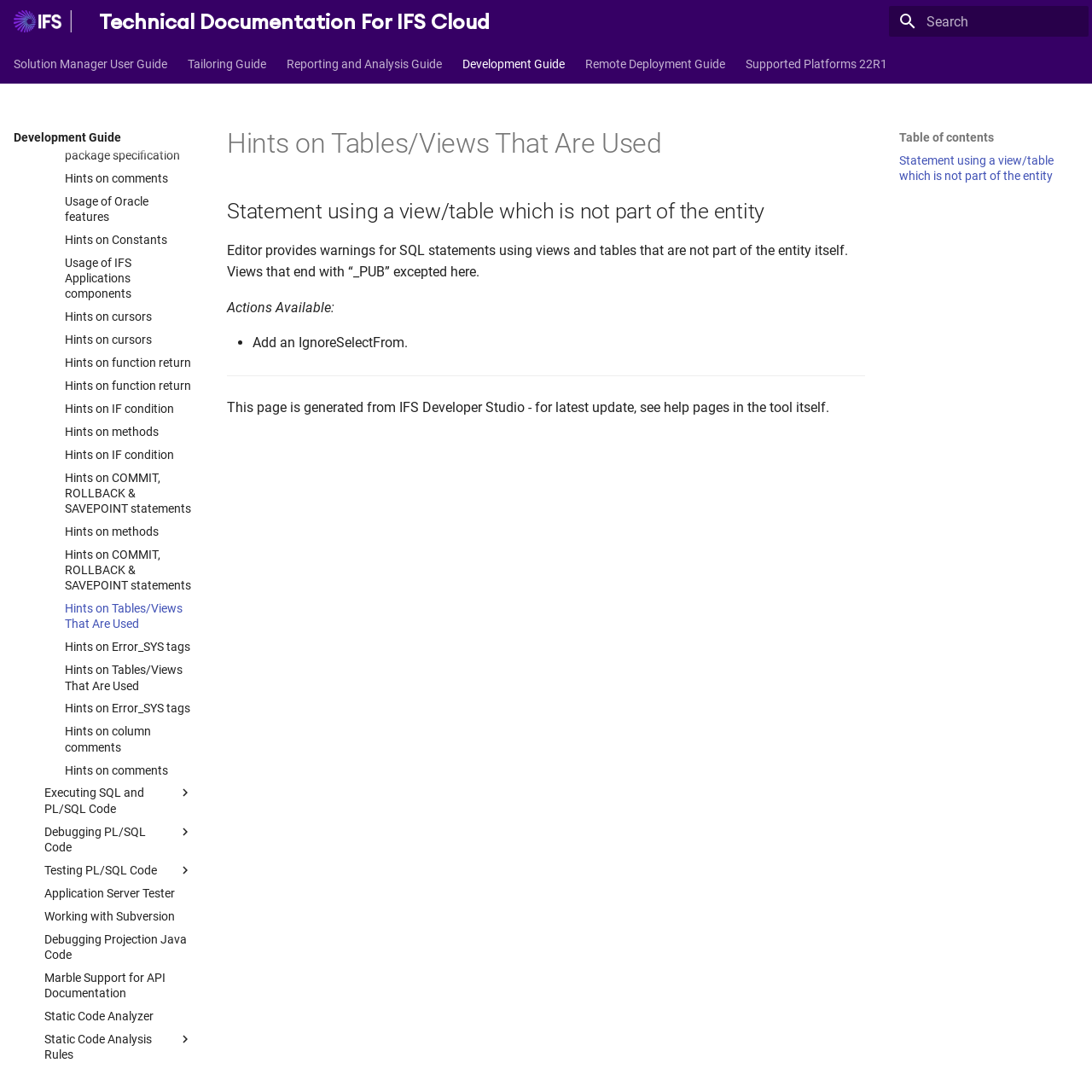Please locate the clickable area by providing the bounding box coordinates to follow this instruction: "Click on Hints on Tables/Views That Are Used".

[0.059, 0.55, 0.177, 0.579]